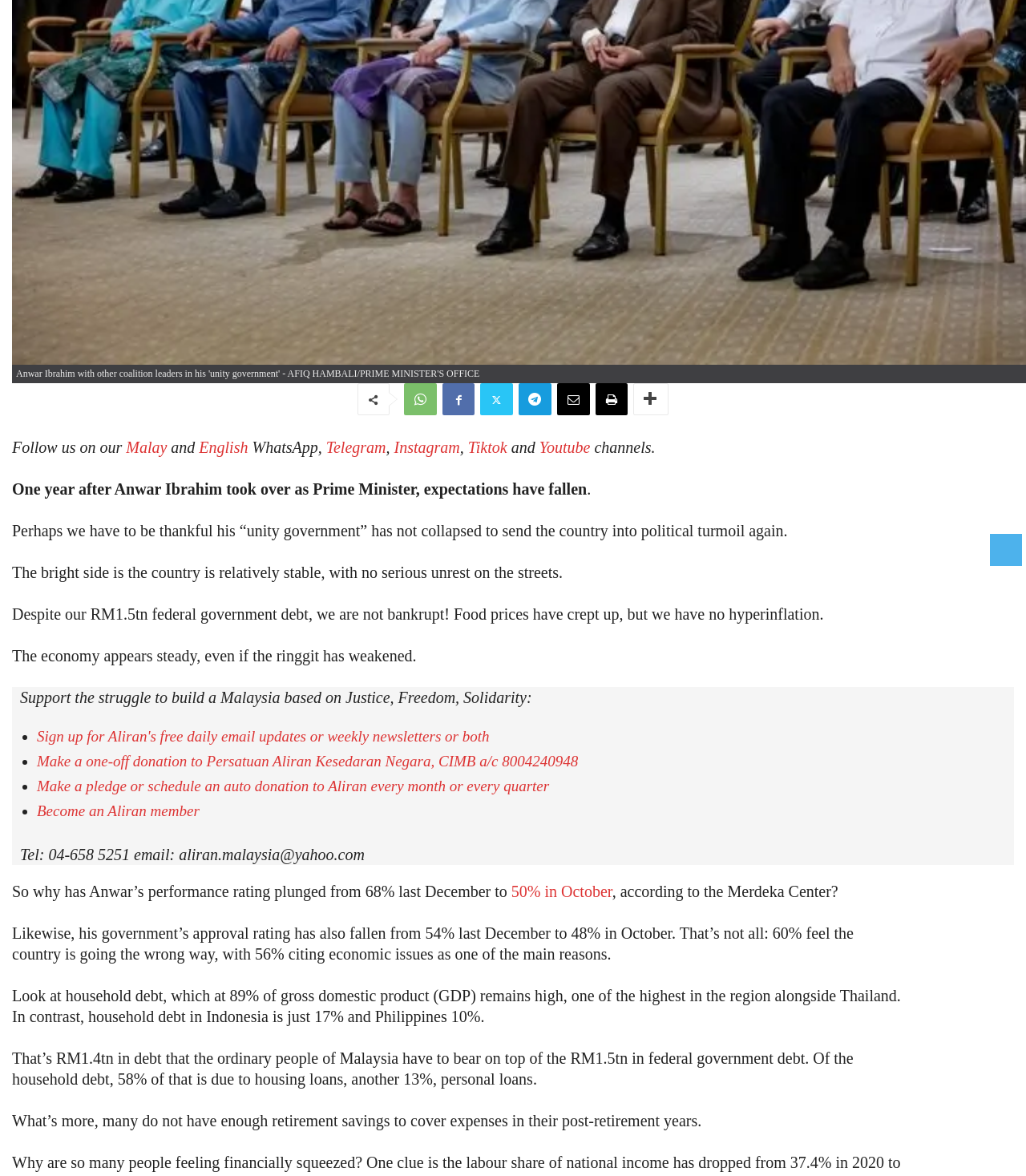Bounding box coordinates are specified in the format (top-left x, top-left y, bottom-right x, bottom-right y). All values are floating point numbers bounded between 0 and 1. Please provide the bounding box coordinate of the region this sentence describes: Become an Aliran member

[0.036, 0.683, 0.194, 0.697]